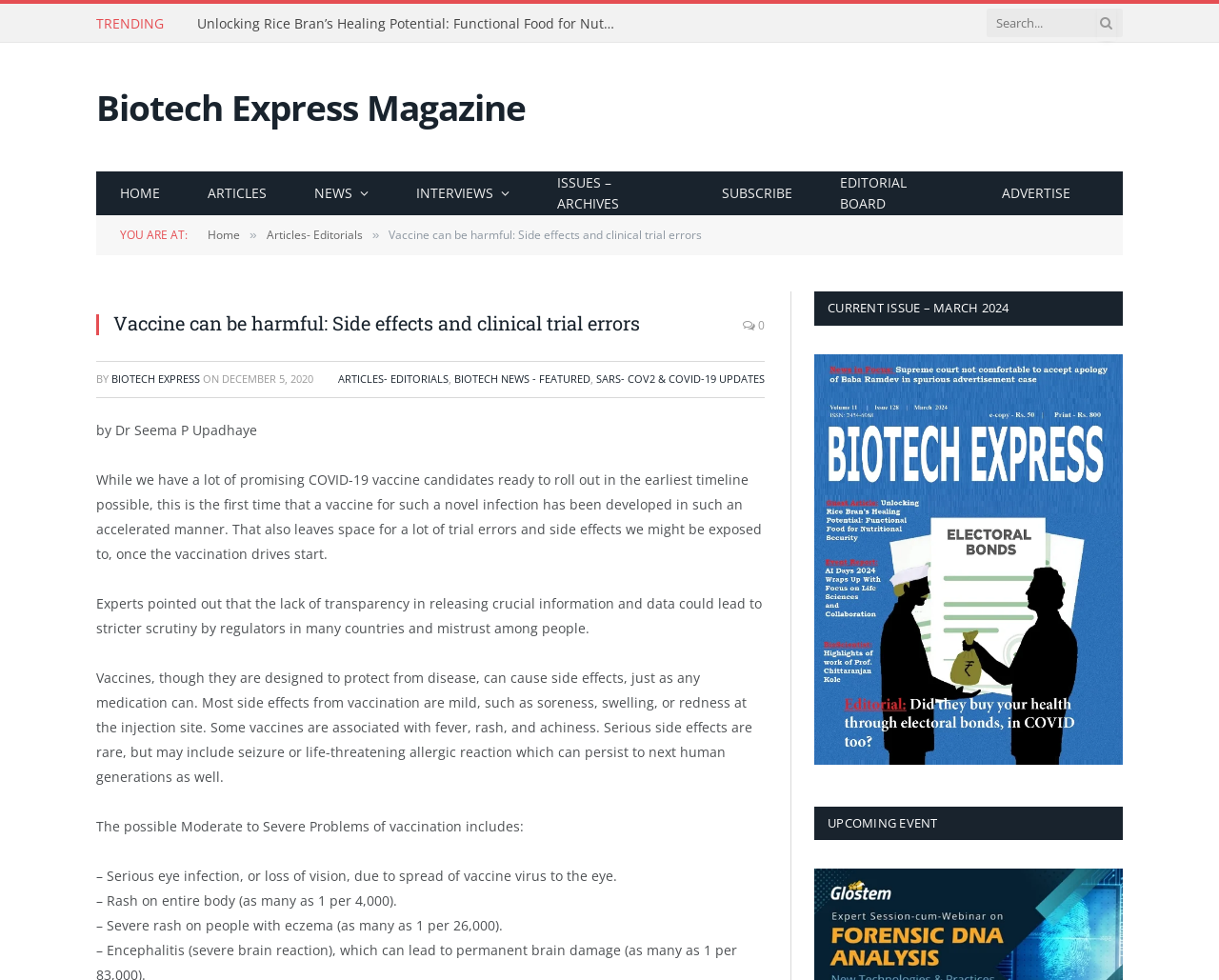Please provide the bounding box coordinates for the element that needs to be clicked to perform the instruction: "View the current issue of March 2024". The coordinates must consist of four float numbers between 0 and 1, formatted as [left, top, right, bottom].

[0.679, 0.307, 0.828, 0.323]